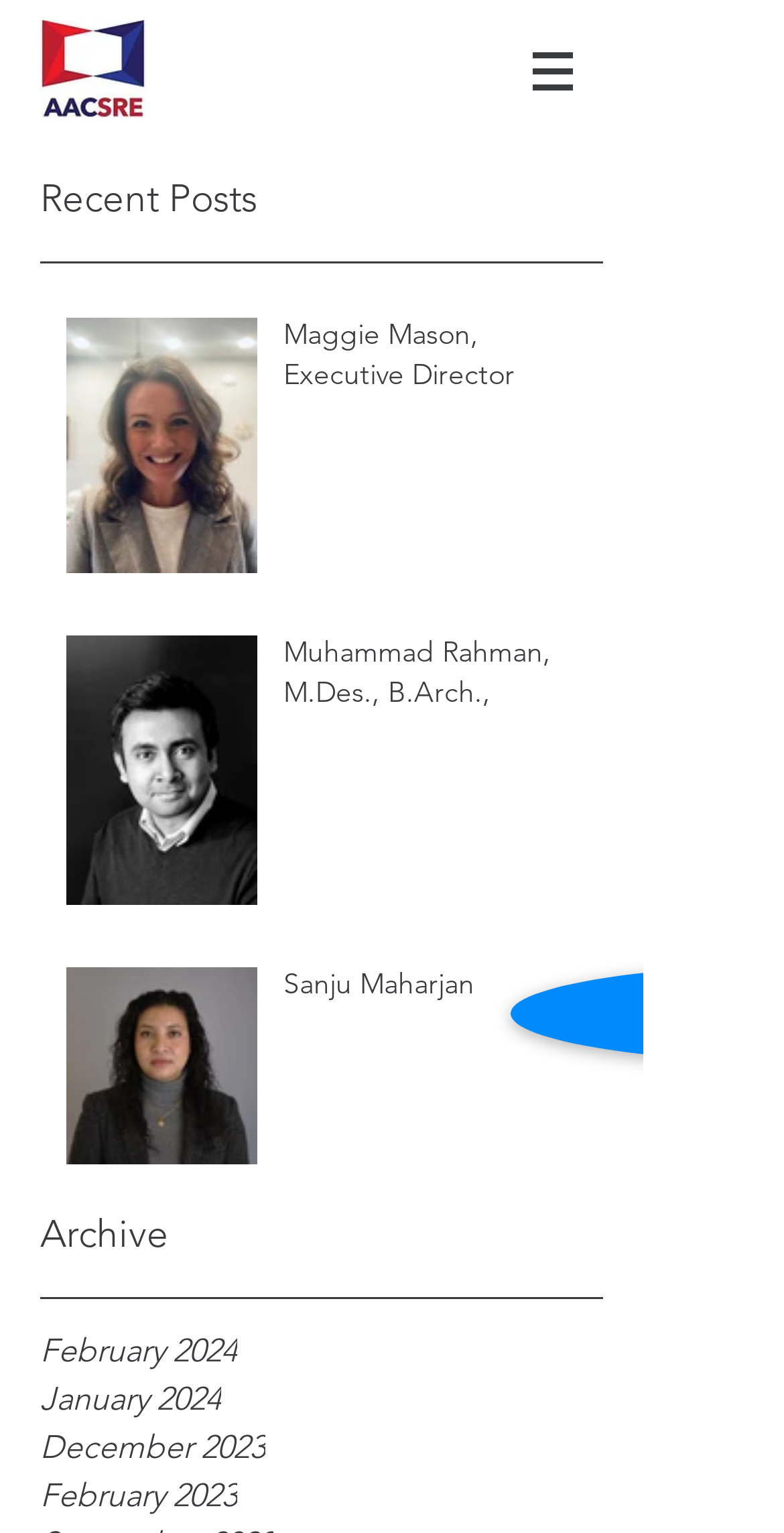How many posts are listed on the page?
Based on the visual information, provide a detailed and comprehensive answer.

There are three generic elements with images and links within the post list region, which implies that there are three posts listed on the page.